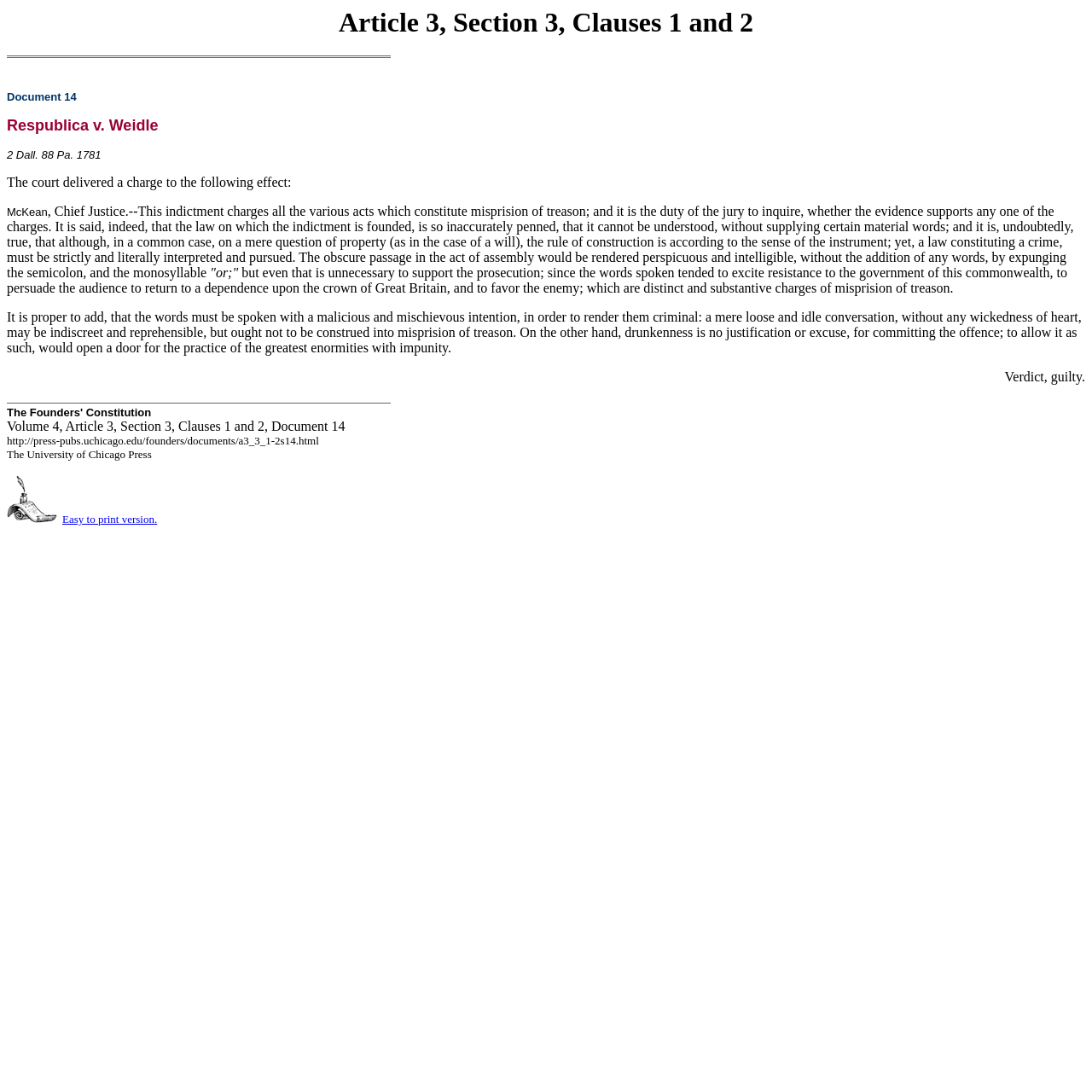What is the URL of the webpage?
Look at the image and respond with a single word or a short phrase.

http://press-pubs.uchicago.edu/founders/documents/a3_3_1-2s14.html